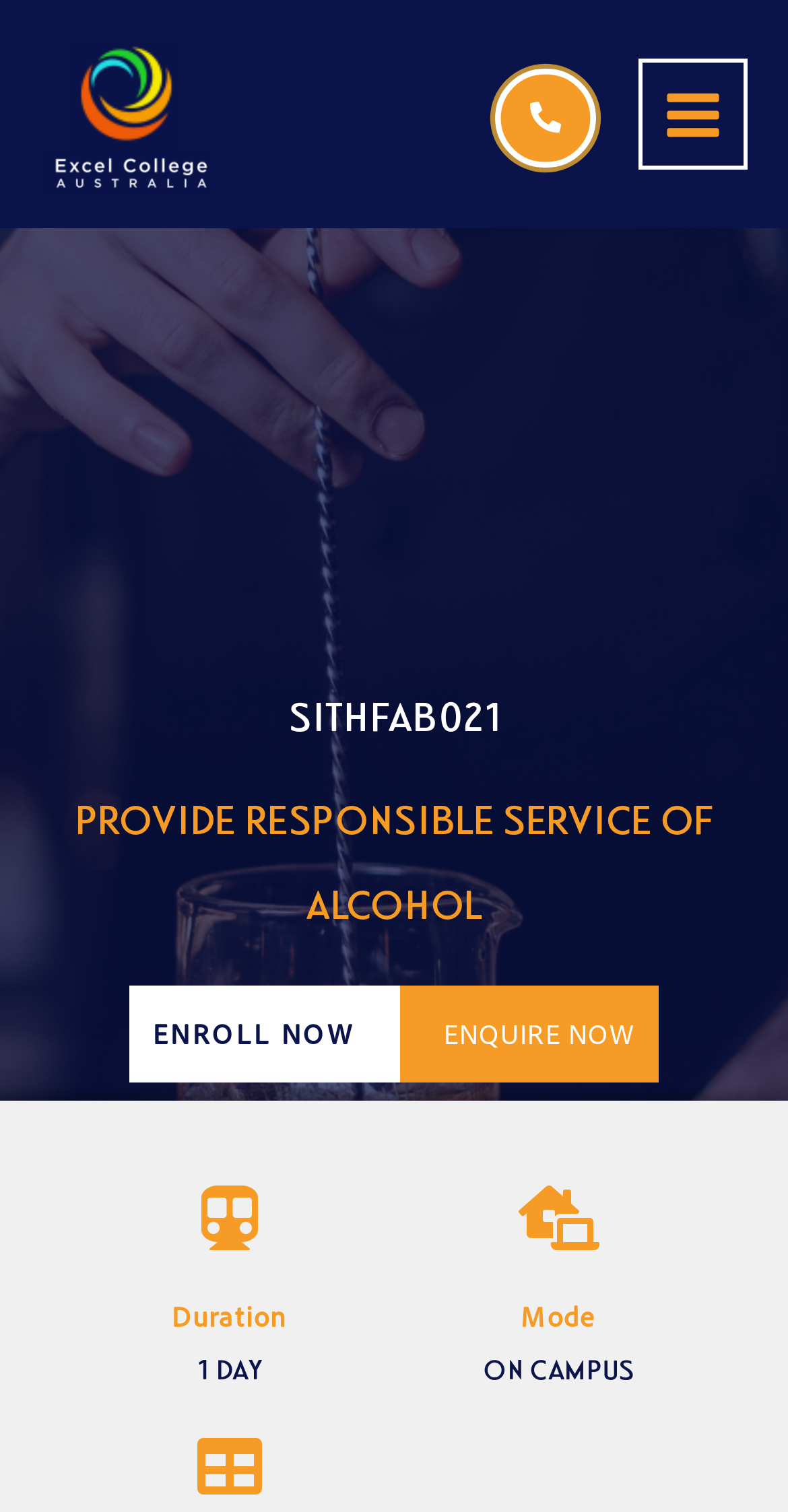What is the text of the webpage's headline?

Provide responsible service of alcohol